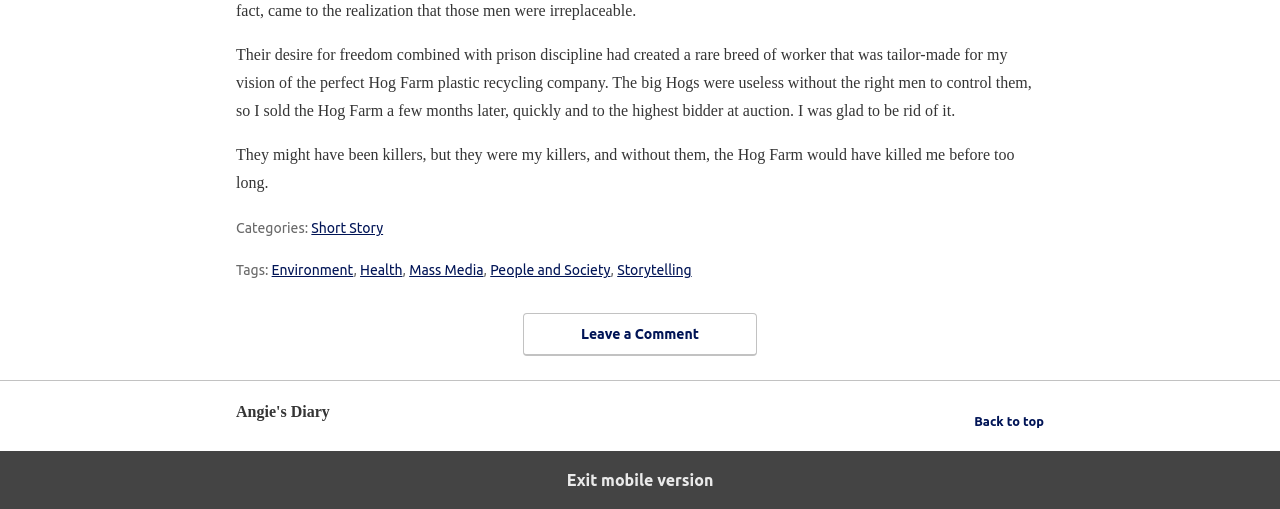Use a single word or phrase to answer the question: What is the purpose of the link 'Back to top'?

To go back to the top of the page